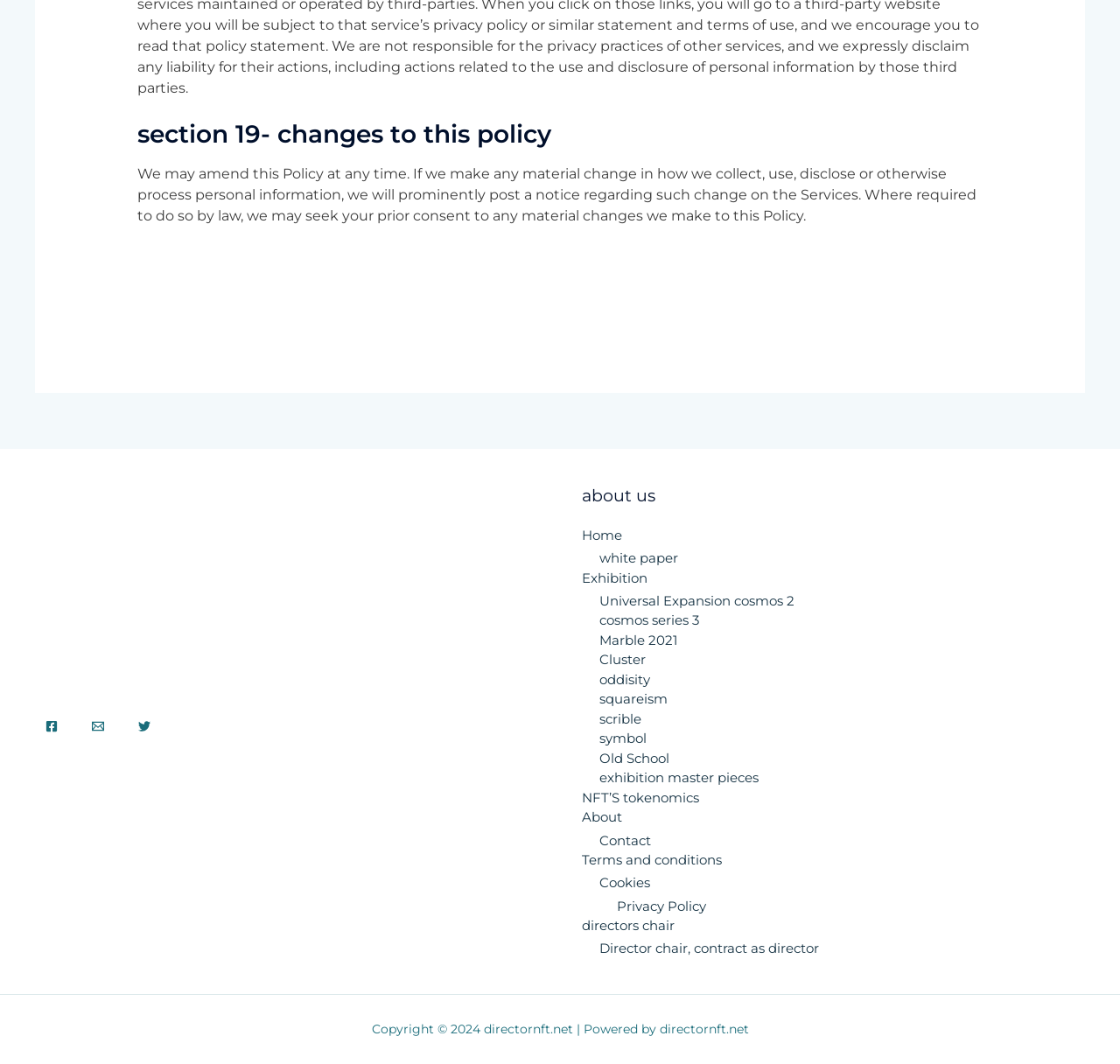Determine the bounding box coordinates for the clickable element to execute this instruction: "Read the latest news". Provide the coordinates as four float numbers between 0 and 1, i.e., [left, top, right, bottom].

None